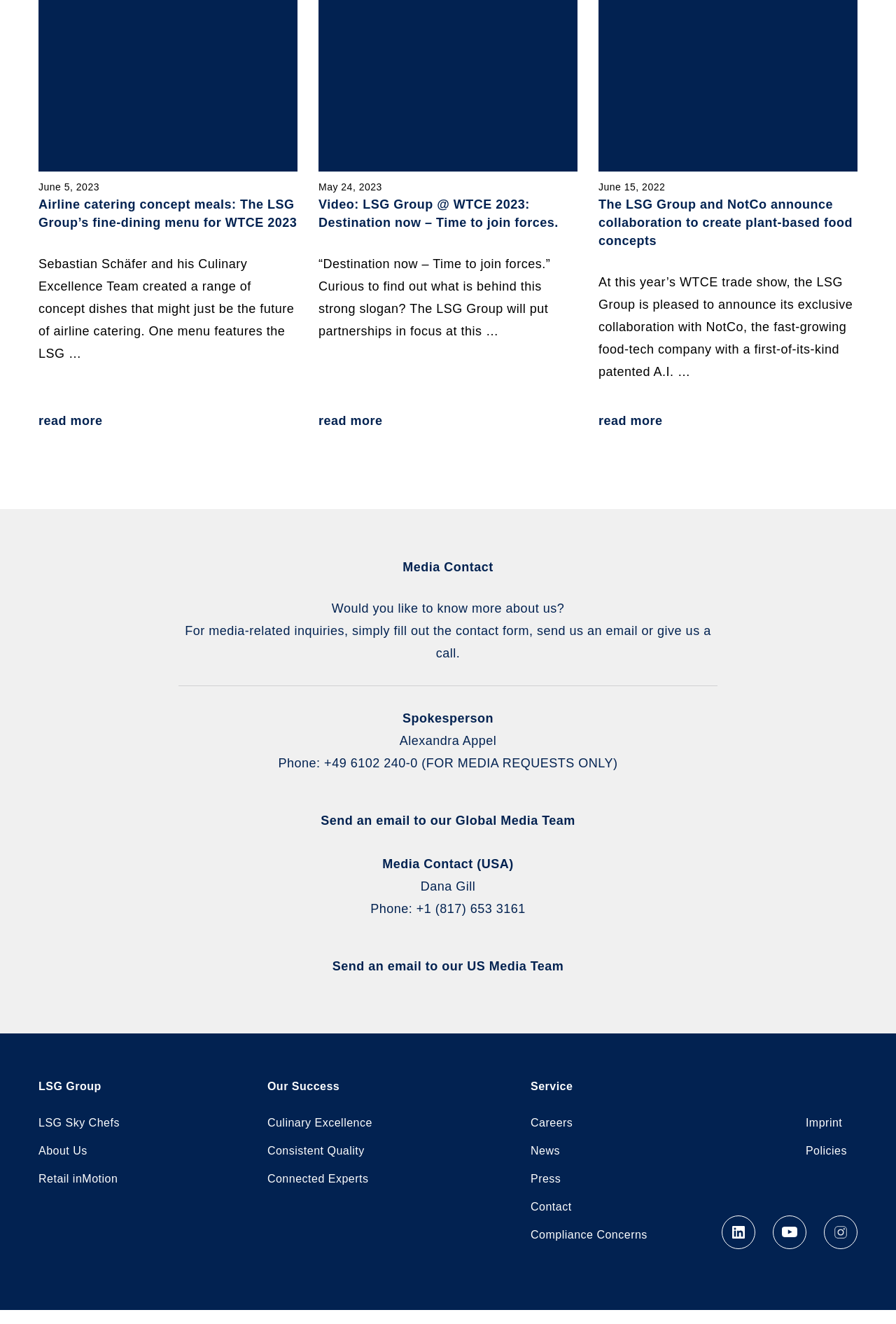Provide the bounding box coordinates of the UI element that matches the description: "News".

[0.592, 0.861, 0.625, 0.878]